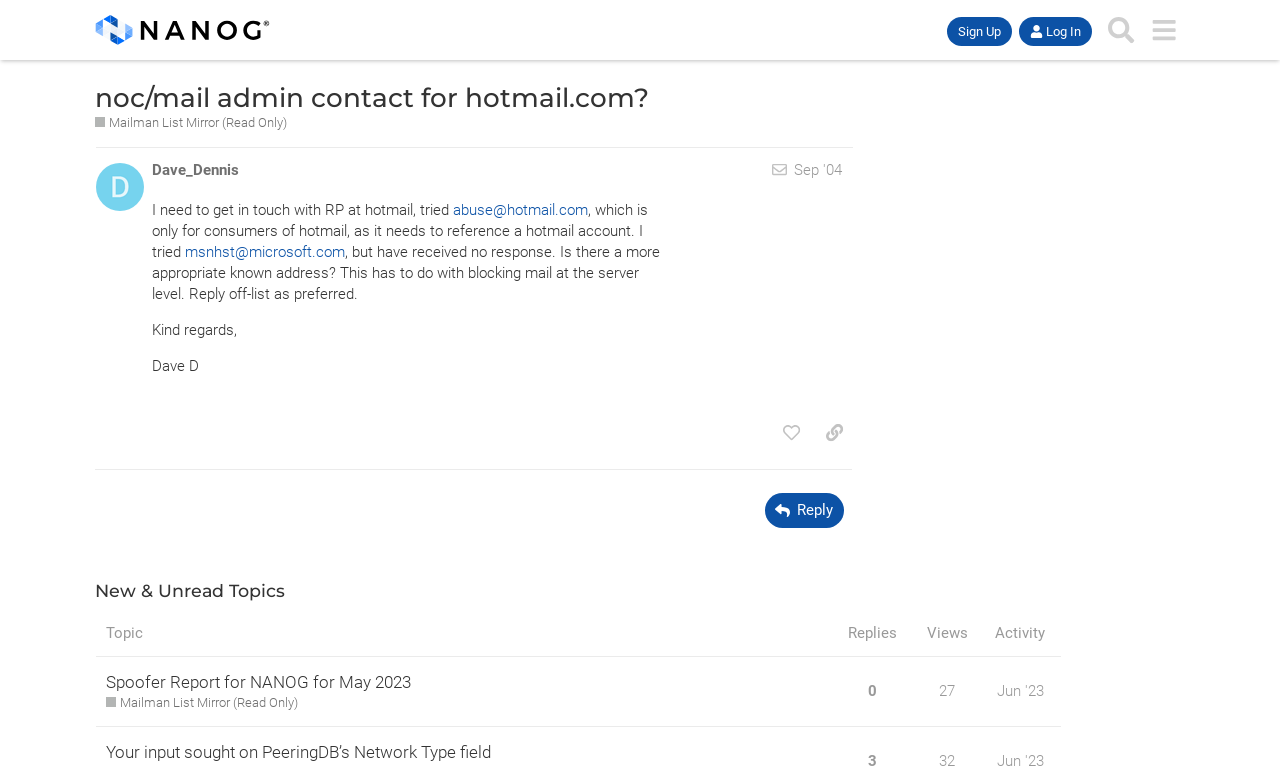Reply to the question with a single word or phrase:
How many replies does the topic 'Spoofer Report for NANOG for May 2023' have?

0